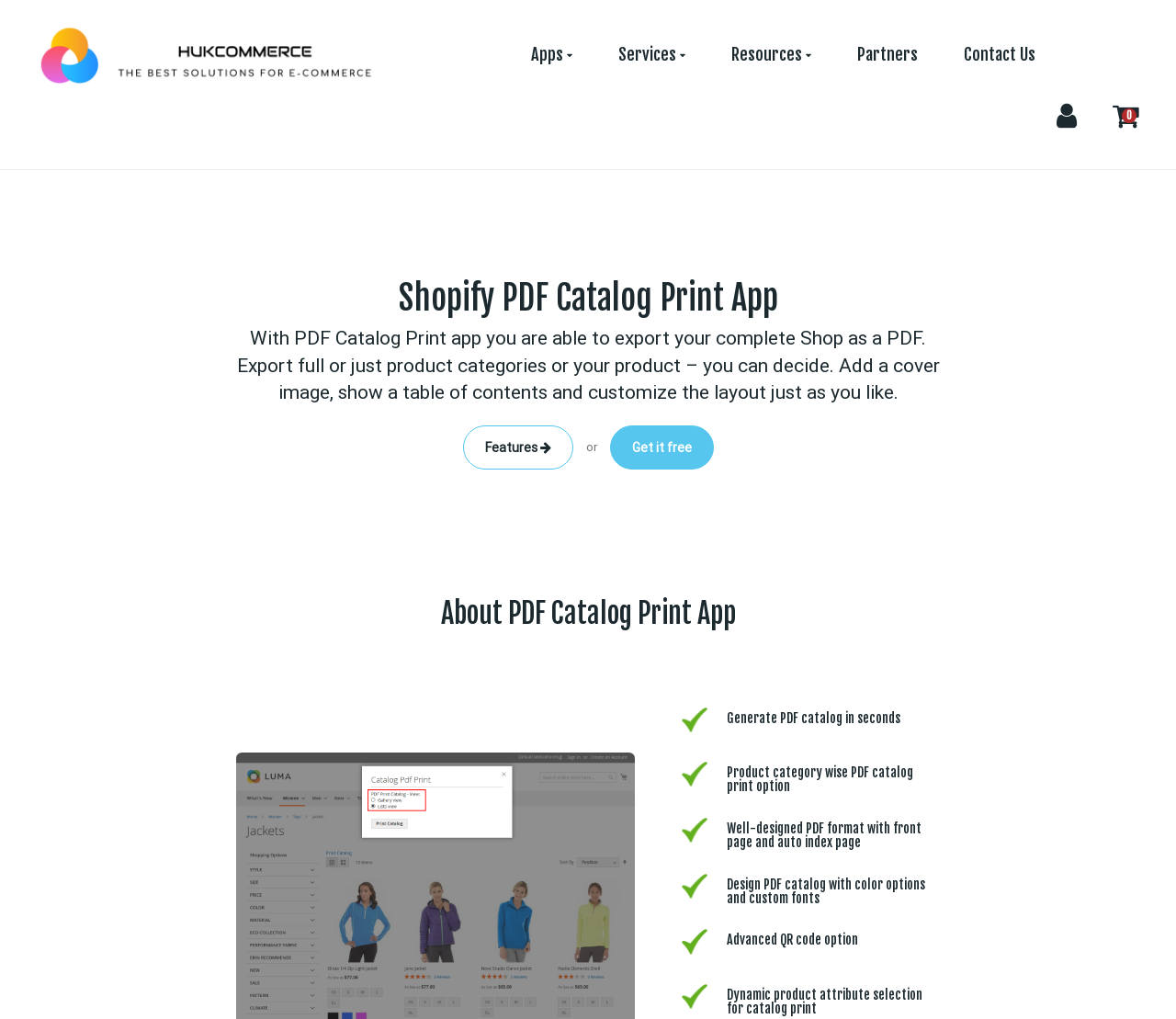Please specify the bounding box coordinates in the format (top-left x, top-left y, bottom-right x, bottom-right y), with all values as floating point numbers between 0 and 1. Identify the bounding box of the UI element described by: Contact Us

[0.8, 0.023, 0.9, 0.083]